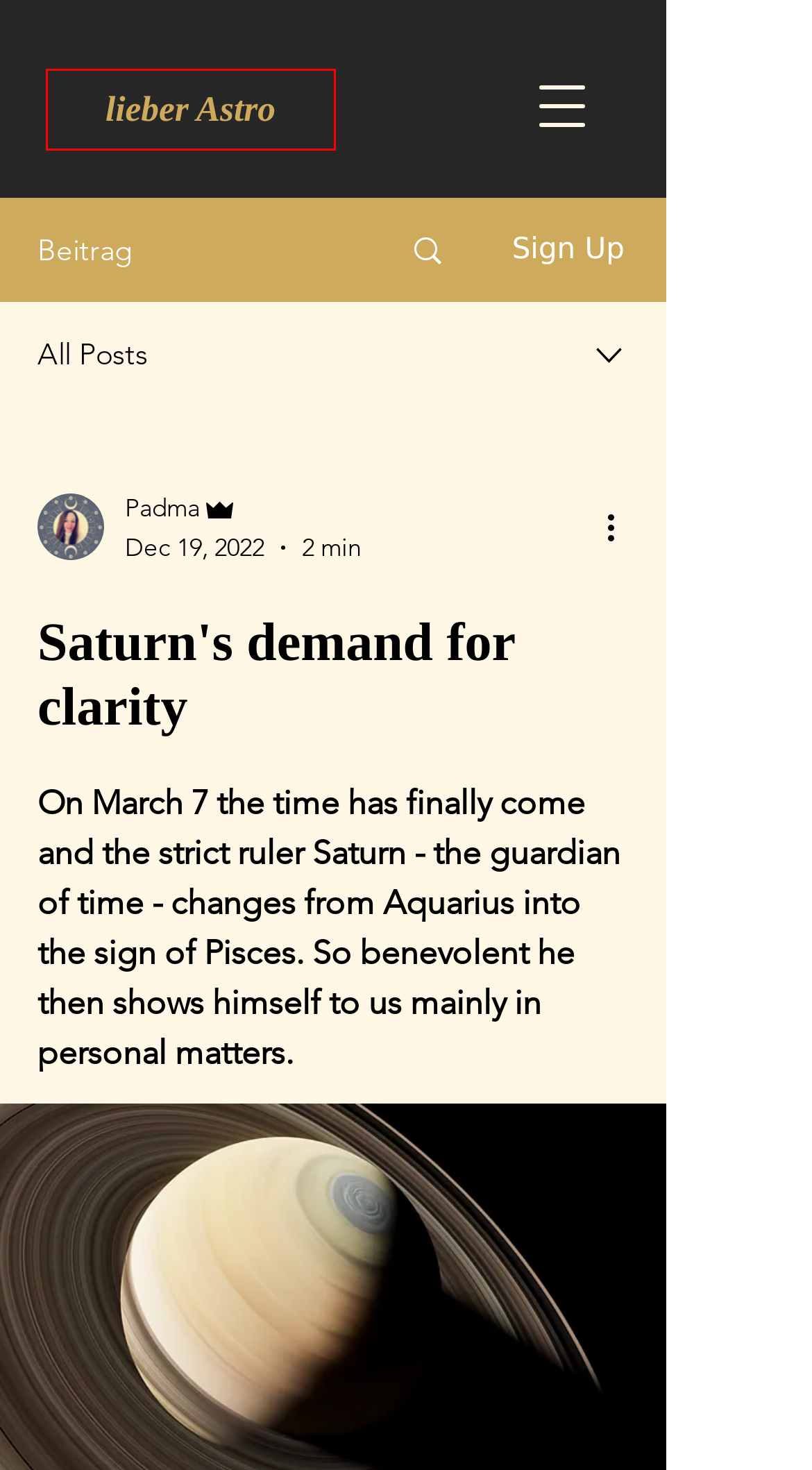You have a screenshot showing a webpage with a red bounding box highlighting an element. Choose the webpage description that best fits the new webpage after clicking the highlighted element. The descriptions are:
A. Astrology | Chàndravàni
B. uranus | Lieber Astro
C. Moon Messages | Lieber Astro
D. Fische & Neptun
E. Website Builder - Create a Free Website Today | Wix.com
F. The transience. The eternity. Star knowledge for you.
G. 2023 | Lieber Astro
H. 2023

A